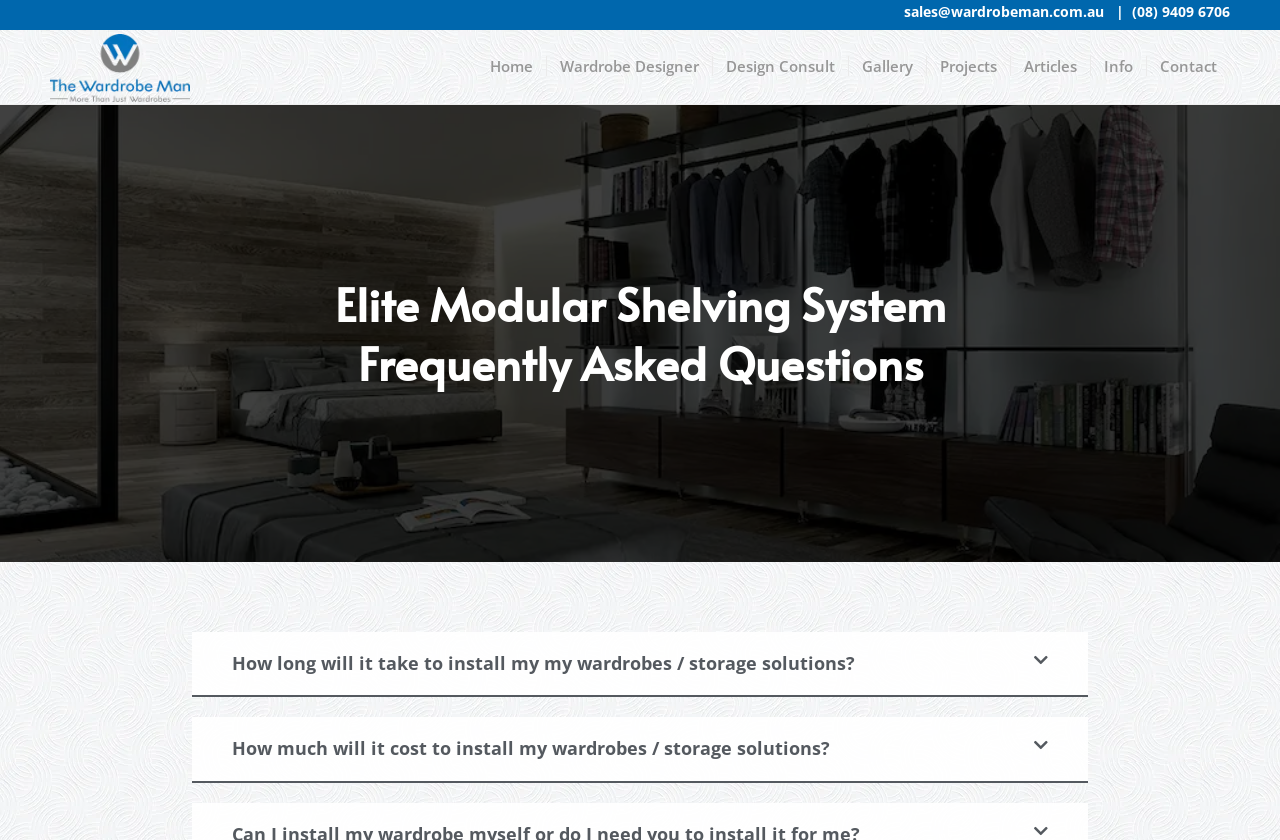Please determine and provide the text content of the webpage's heading.

Elite Modular Shelving System Frequently Asked Questions